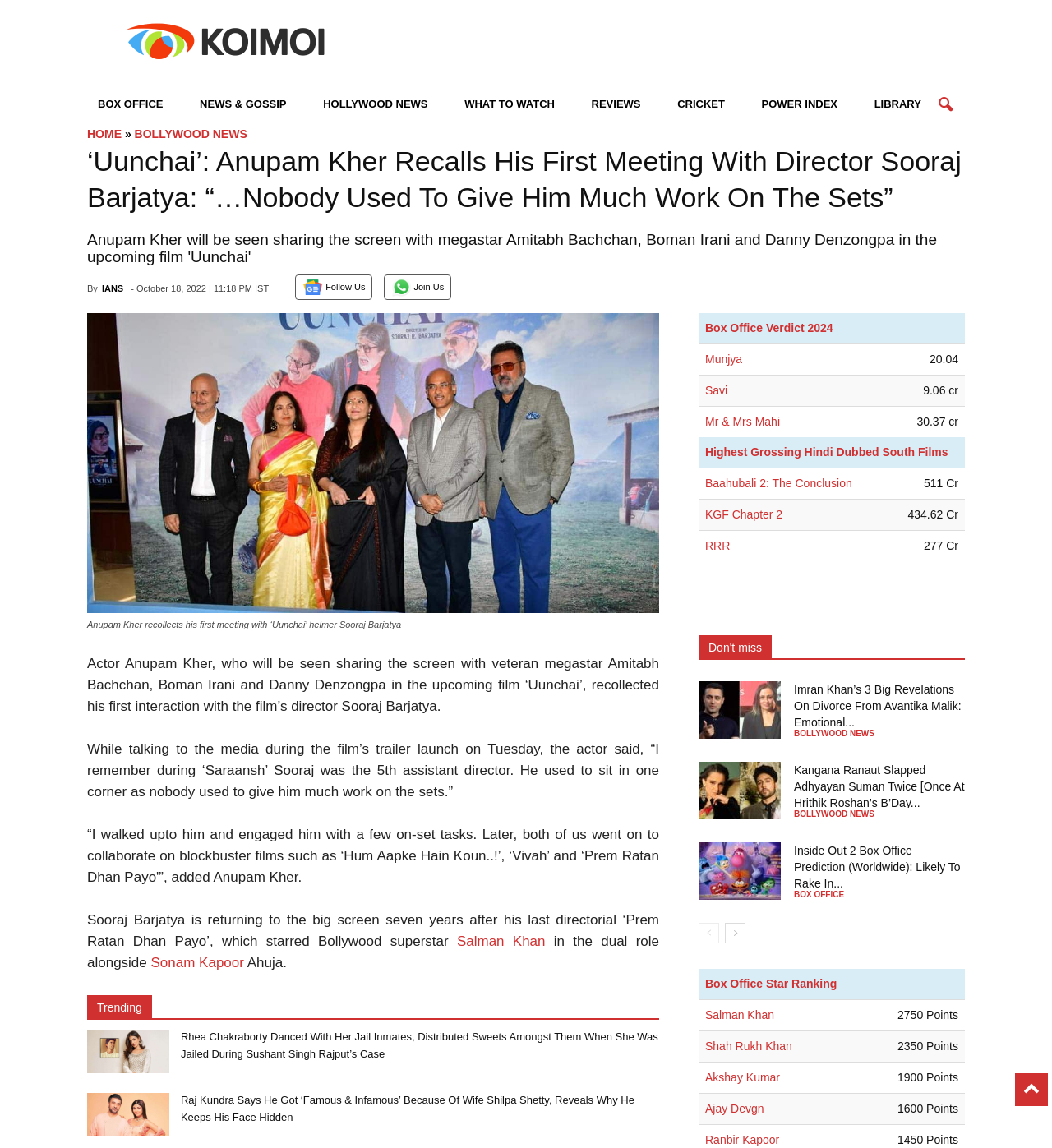Please indicate the bounding box coordinates for the clickable area to complete the following task: "Read the article about 'Uunchai'". The coordinates should be specified as four float numbers between 0 and 1, i.e., [left, top, right, bottom].

[0.083, 0.125, 0.917, 0.188]